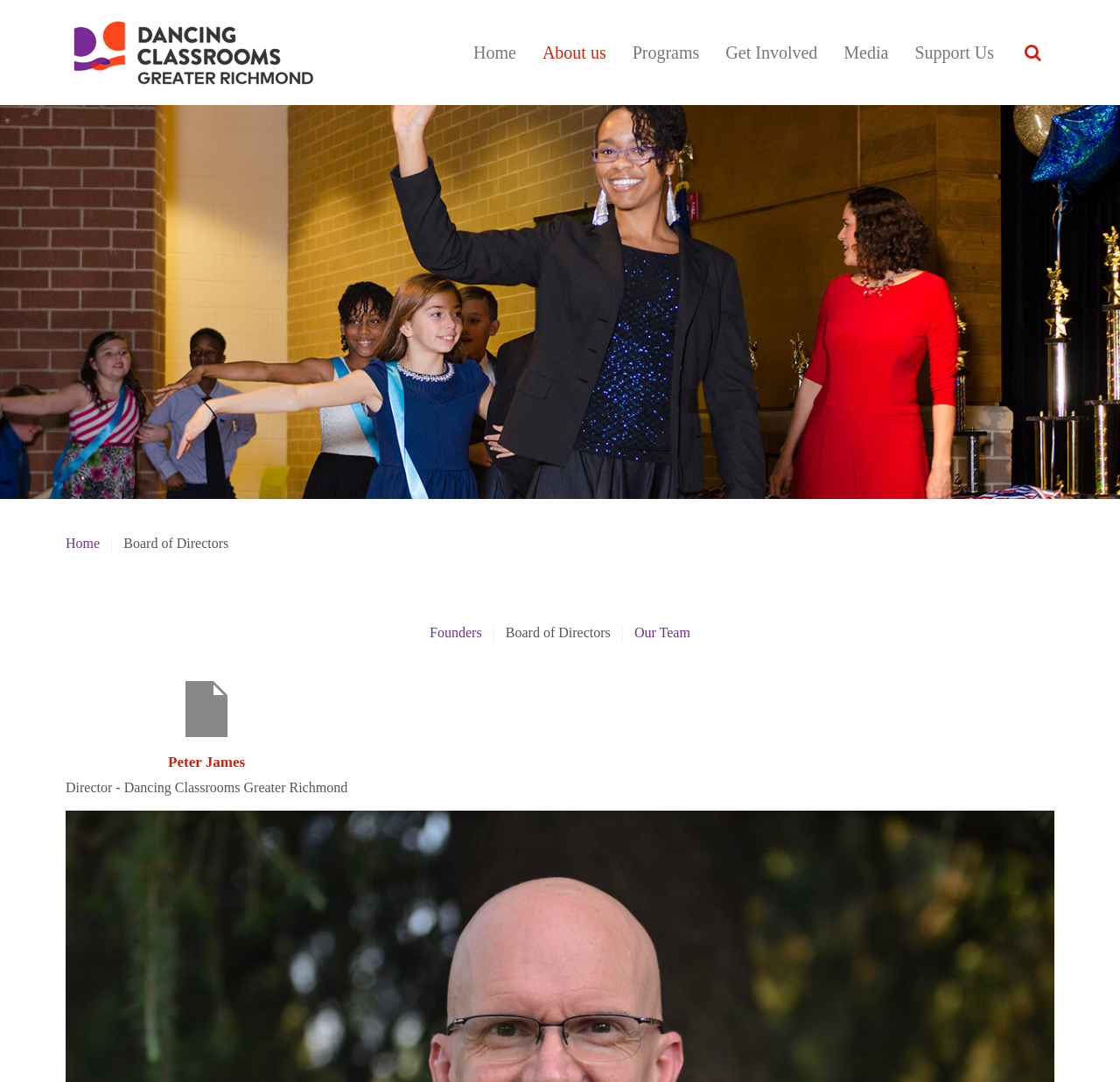Give the bounding box coordinates for this UI element: "Support Us". The coordinates should be four float numbers between 0 and 1, arranged as [left, top, right, bottom].

[0.805, 0.0, 0.899, 0.097]